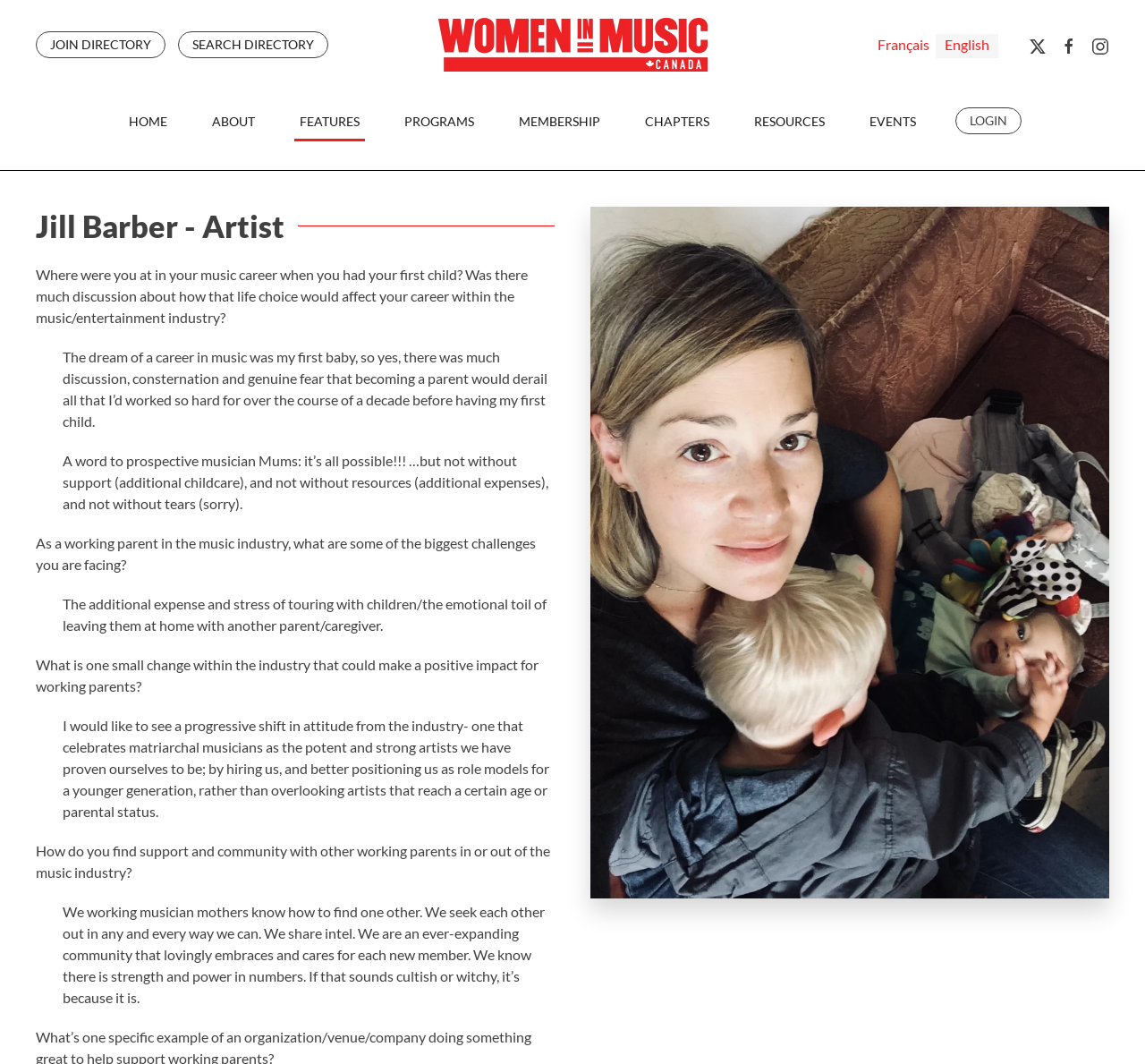From the screenshot, find the bounding box of the UI element matching this description: "Programs". Supply the bounding box coordinates in the form [left, top, right, bottom], each a float between 0 and 1.

[0.348, 0.084, 0.419, 0.143]